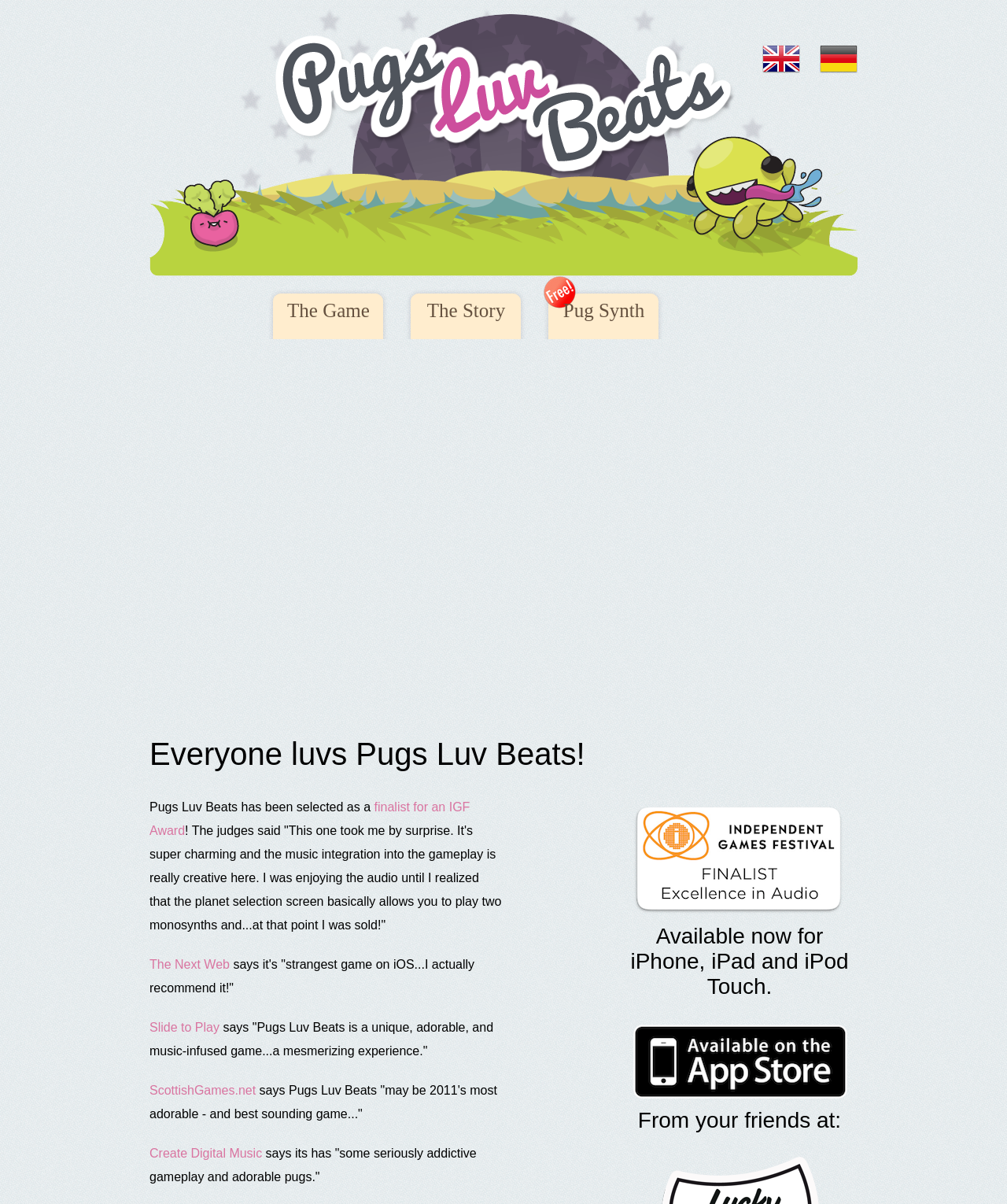Please answer the following question using a single word or phrase: 
What is the platform where the game is available?

iPhone, iPad, and iPod Touch